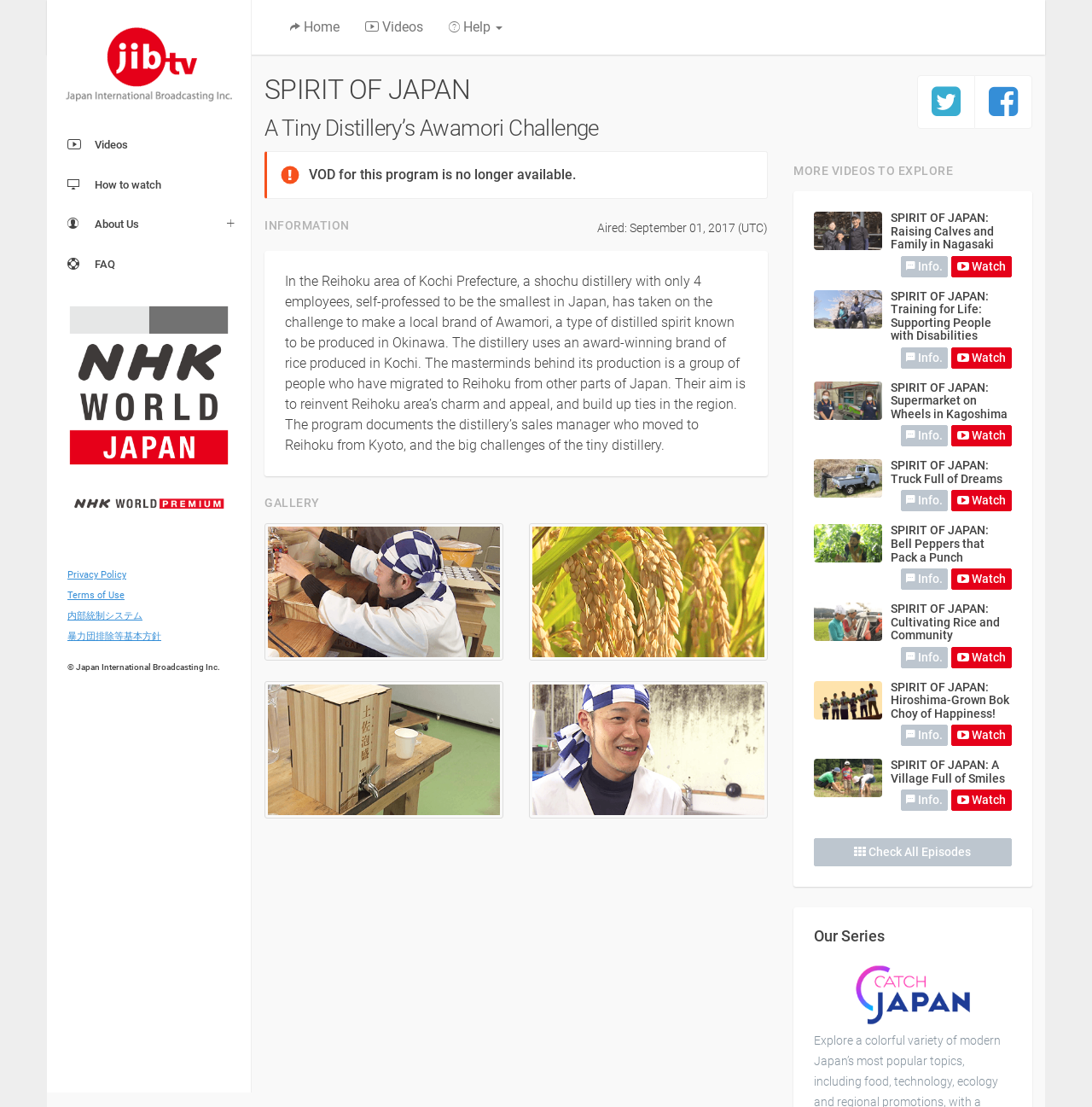Could you specify the bounding box coordinates for the clickable section to complete the following instruction: "Get more information about 'SPIRIT OF JAPAN: Training for Life: Supporting People with Disabilities'"?

[0.825, 0.314, 0.868, 0.333]